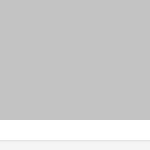Respond to the question below with a single word or phrase: What is the purpose of the image of Suwaiba Qureshi?

To emphasize her role